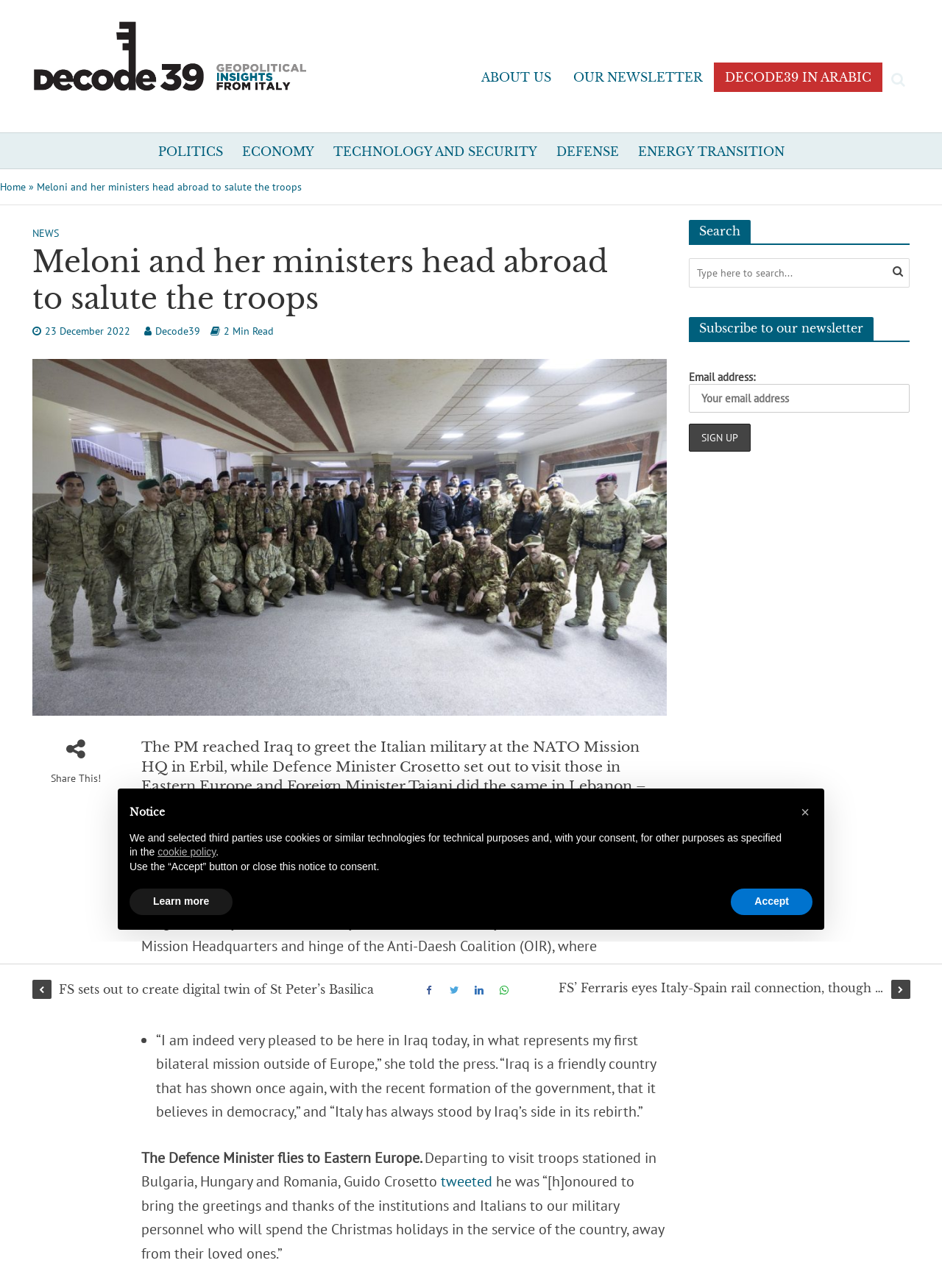Extract the bounding box for the UI element that matches this description: "alt="Decode39"".

[0.034, 0.029, 0.37, 0.058]